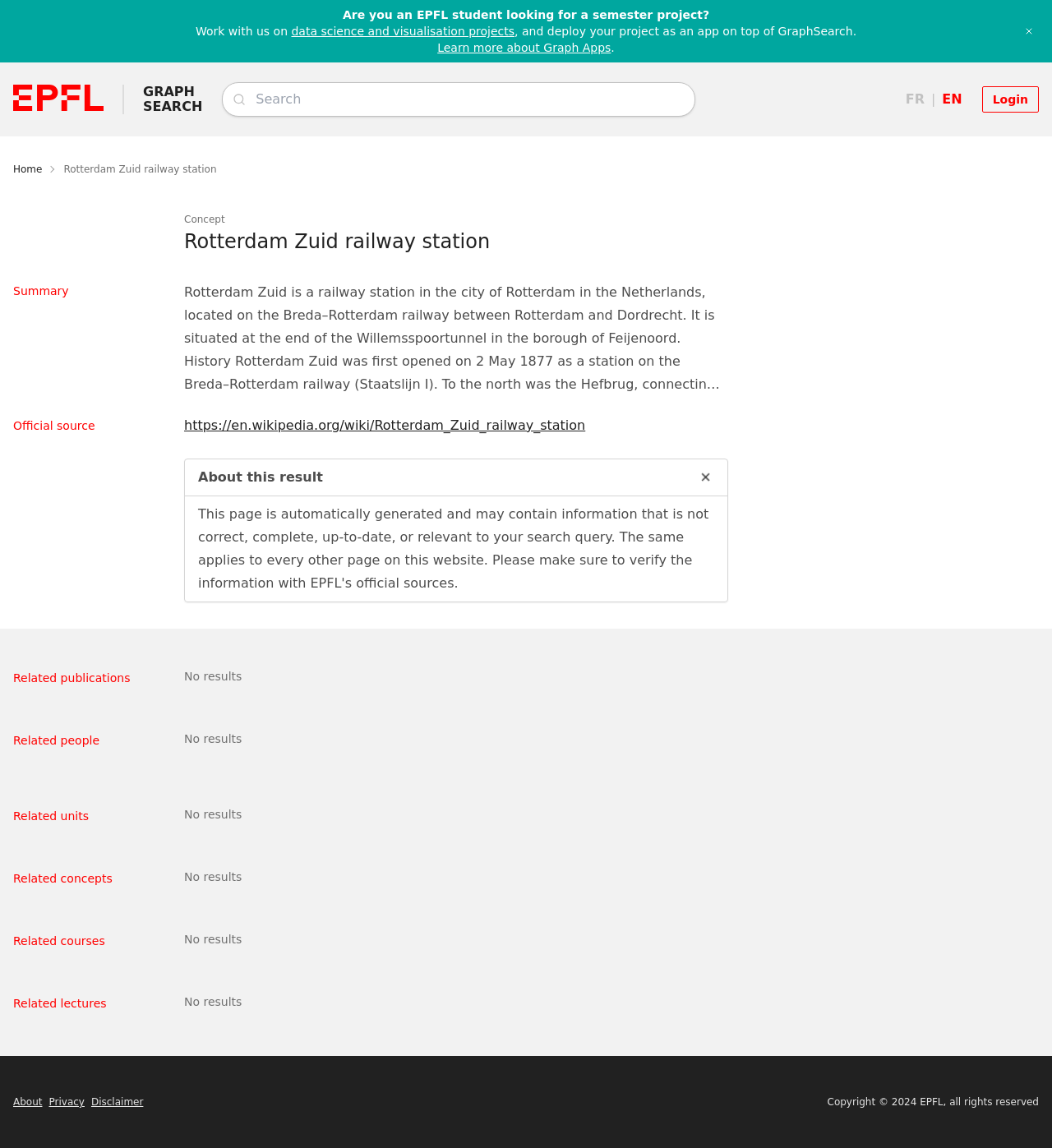Identify the bounding box for the described UI element. Provide the coordinates in (top-left x, top-left y, bottom-right x, bottom-right y) format with values ranging from 0 to 1: data science and visualisation projects

[0.277, 0.021, 0.489, 0.033]